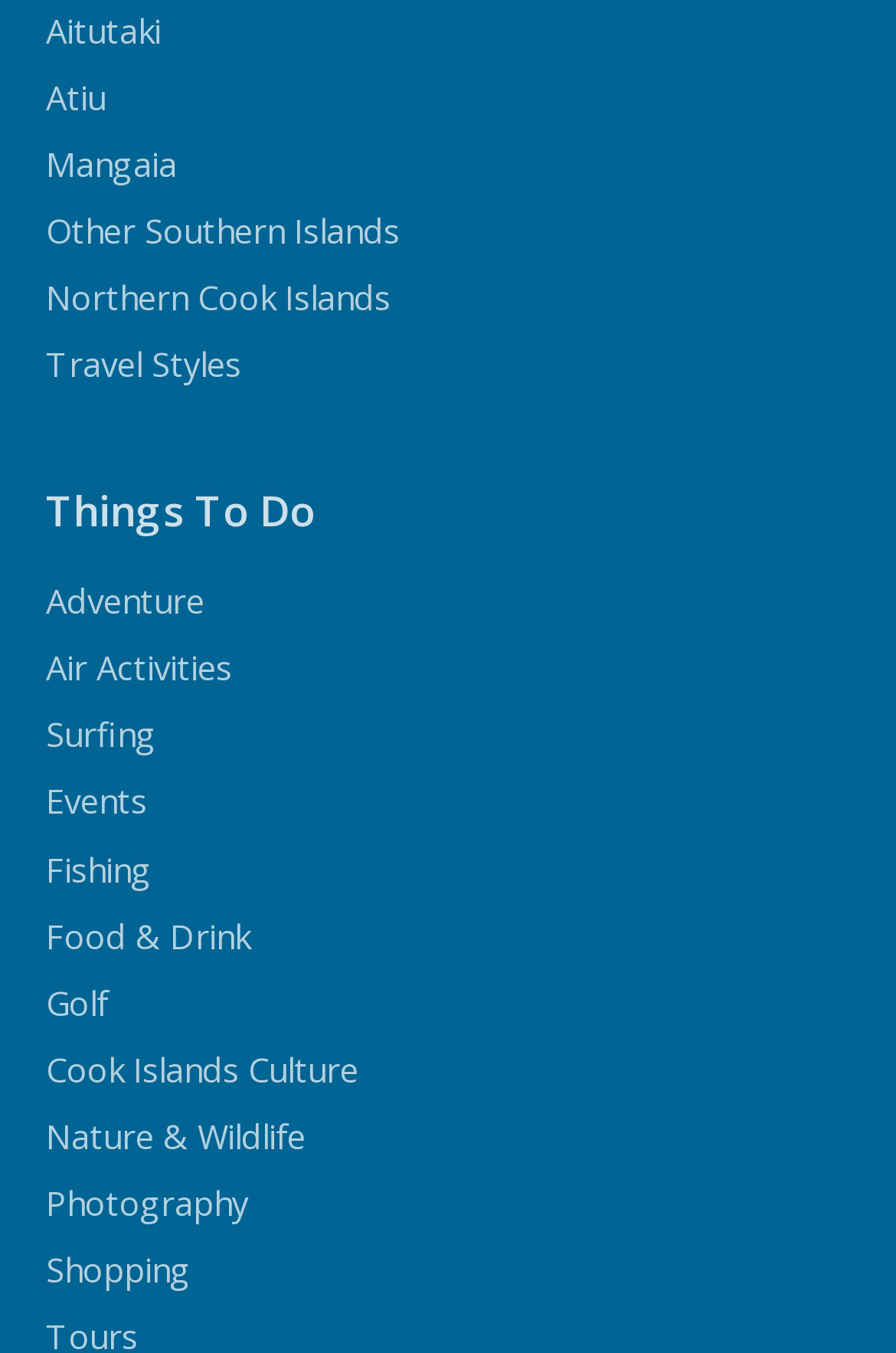Is there a link for food and drink on the webpage?
Kindly answer the question with as much detail as you can.

I searched the webpage for a link related to food and drink and found one under the 'Things To Do' section. The link is labeled 'Food & Drink', indicating that users can click on it to learn more about culinary options in the Cook Islands.